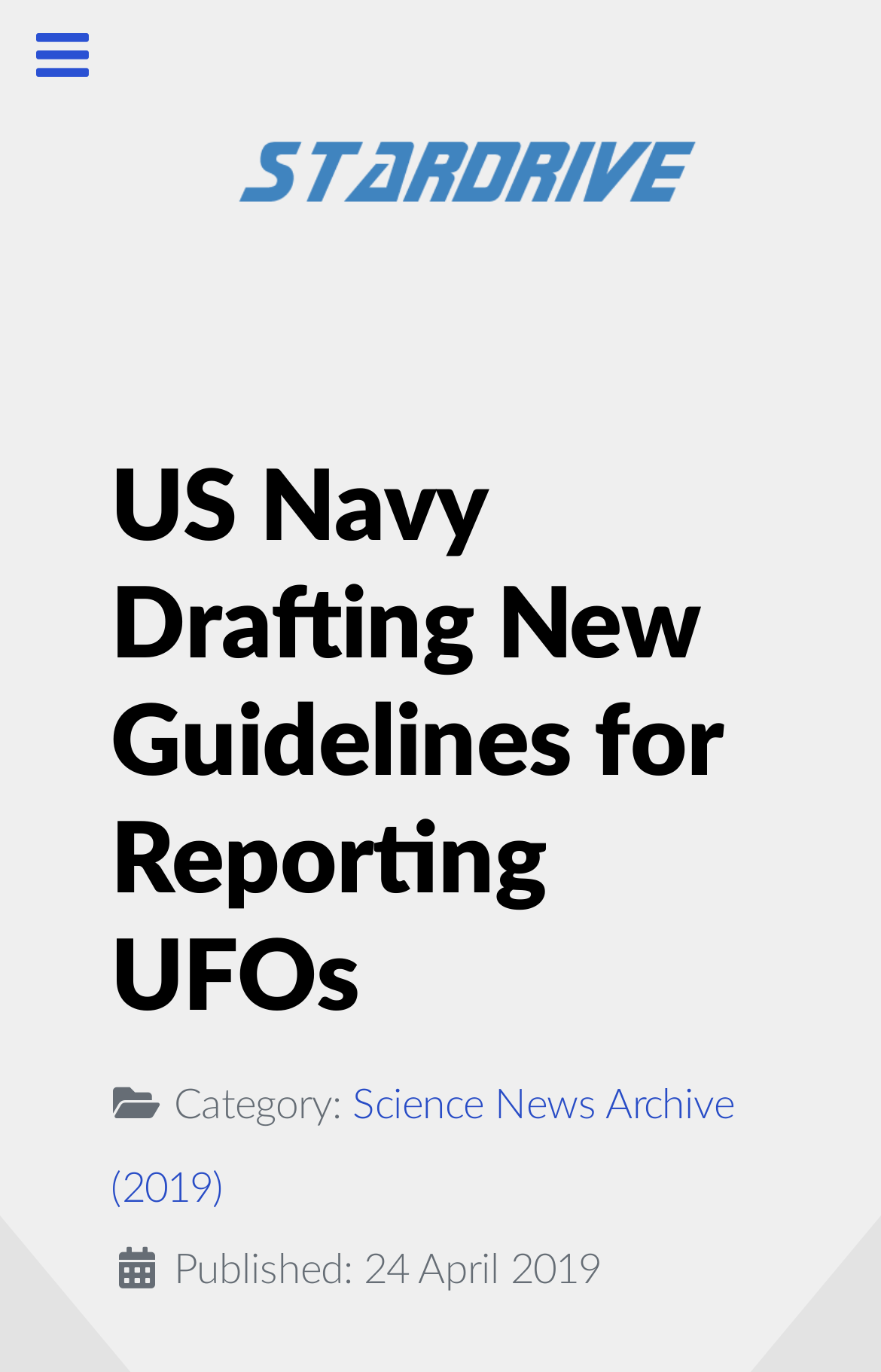Identify and provide the main heading of the webpage.

US Navy Drafting New Guidelines for Reporting UFOs